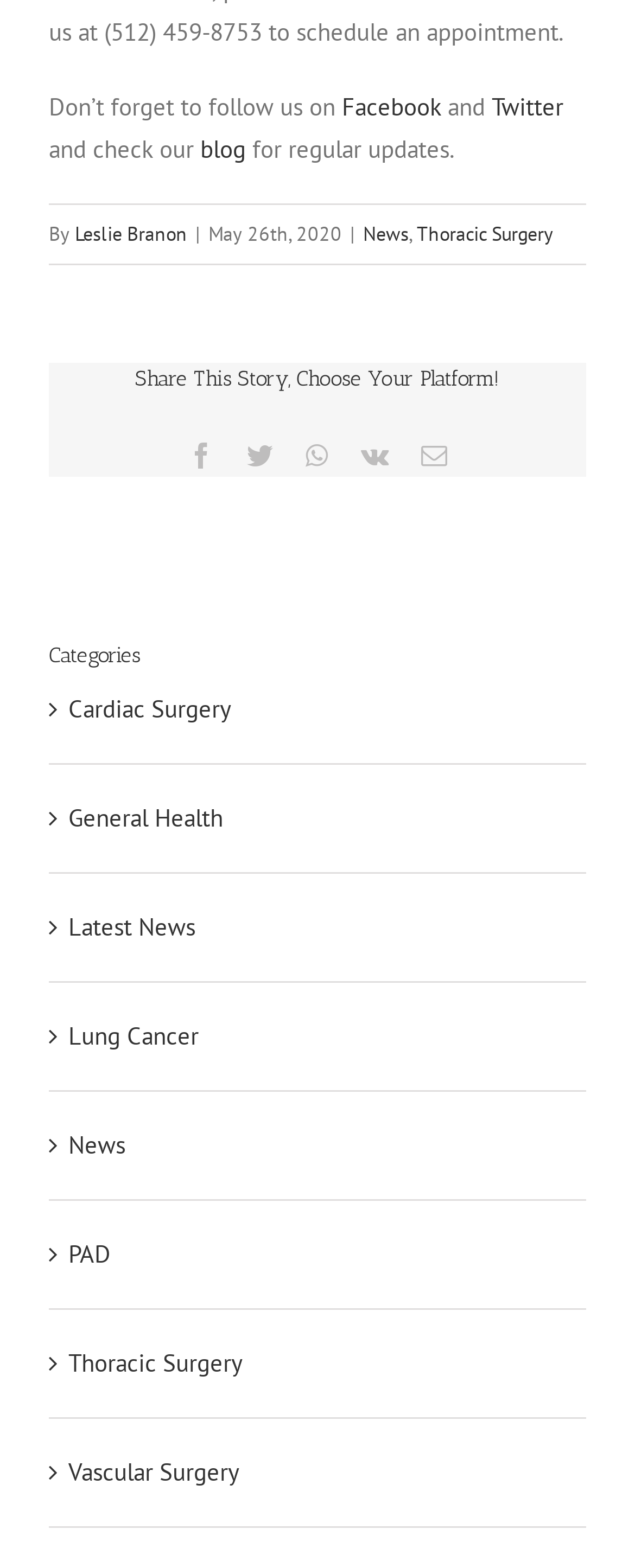What is the topic of this article related to?
Look at the image and respond to the question as thoroughly as possible.

The topic of the article is related to Thoracic Surgery, as indicated by the link 'Thoracic Surgery' which appears next to the author's name and date.